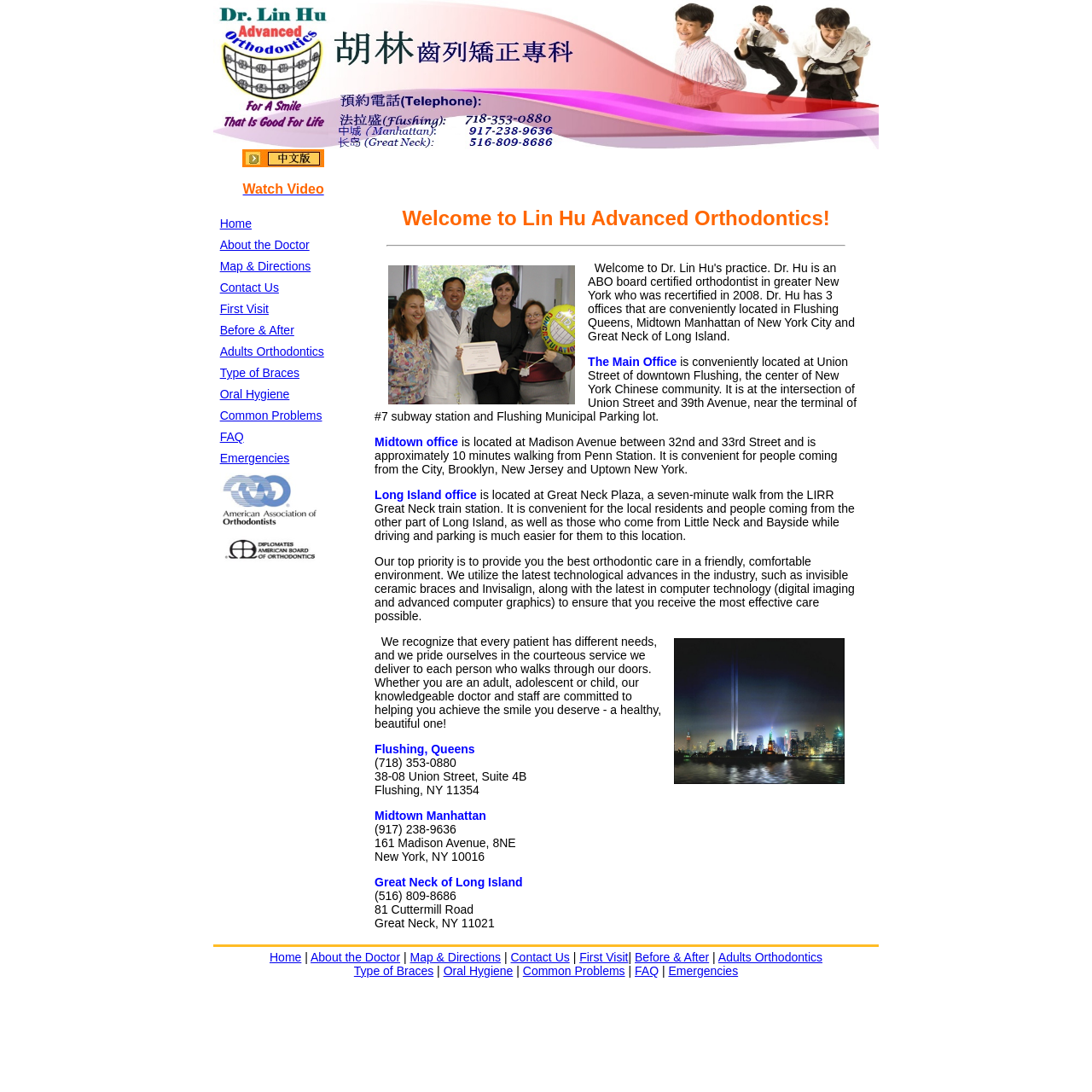Examine the image carefully and respond to the question with a detailed answer: 
How many offices does Dr. Lin Hu have?

According to the webpage, Dr. Lin Hu has three offices, which are conveniently located in Flushing Queens, Midtown Manhattan of New York City, and Great Neck of Long Island.